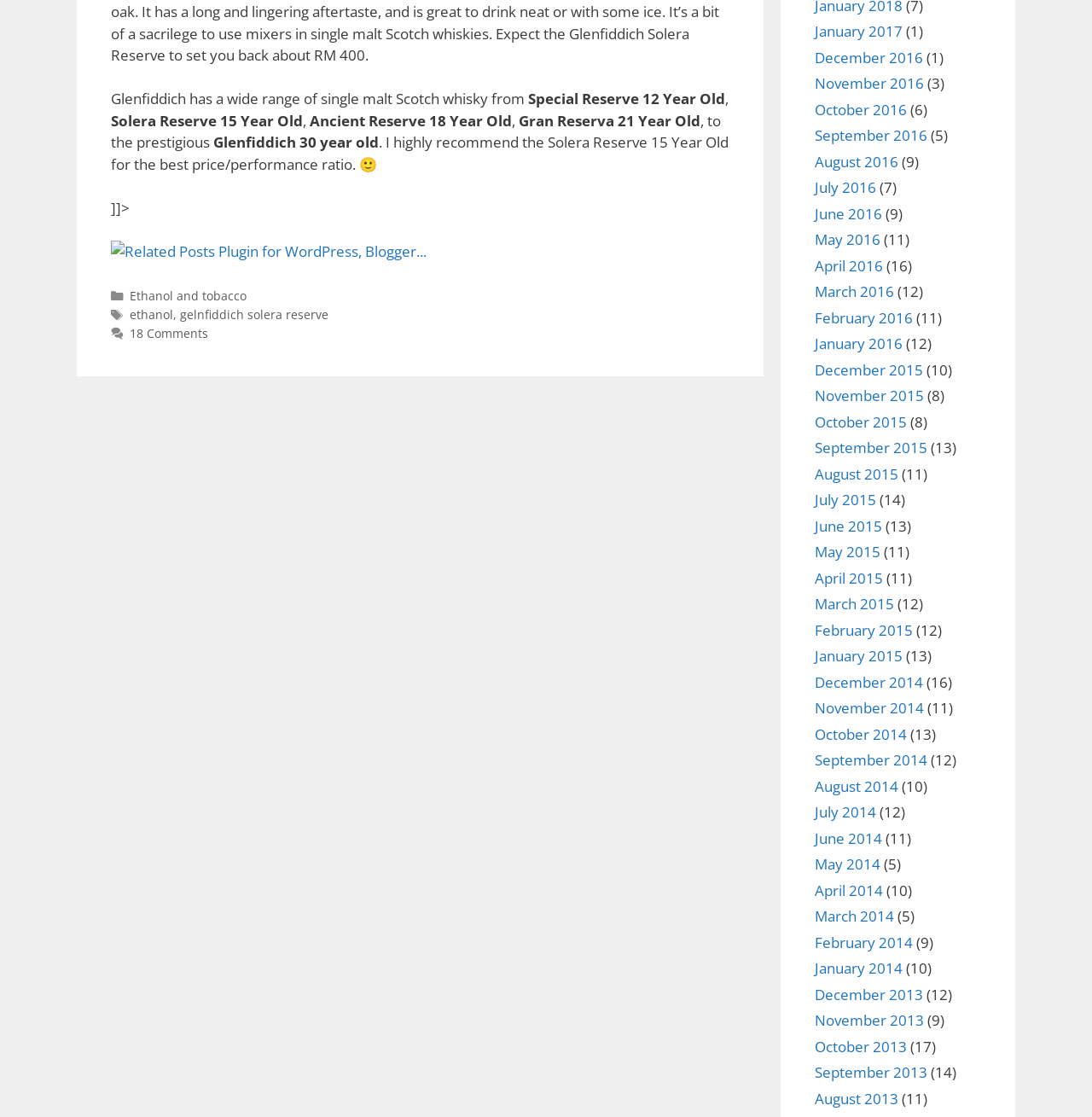What are the categories listed in the footer?
Refer to the image and give a detailed answer to the query.

The footer section of the webpage lists 'Categories' and 'Tags' as separate sections, indicating that these are the categories listed in the footer.